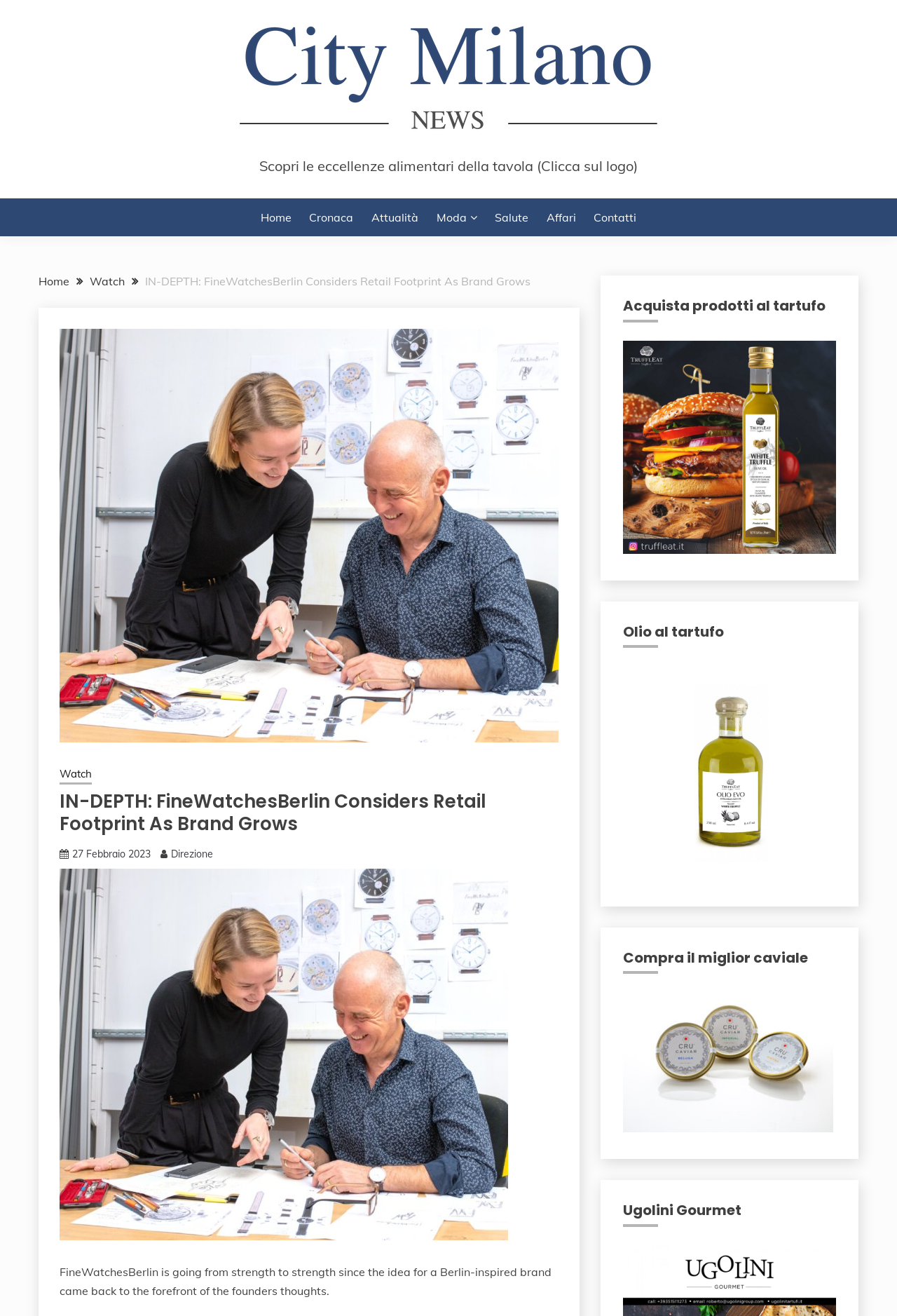Determine the bounding box coordinates for the region that must be clicked to execute the following instruction: "Read the article about FineWatchesBerlin".

[0.066, 0.6, 0.622, 0.635]